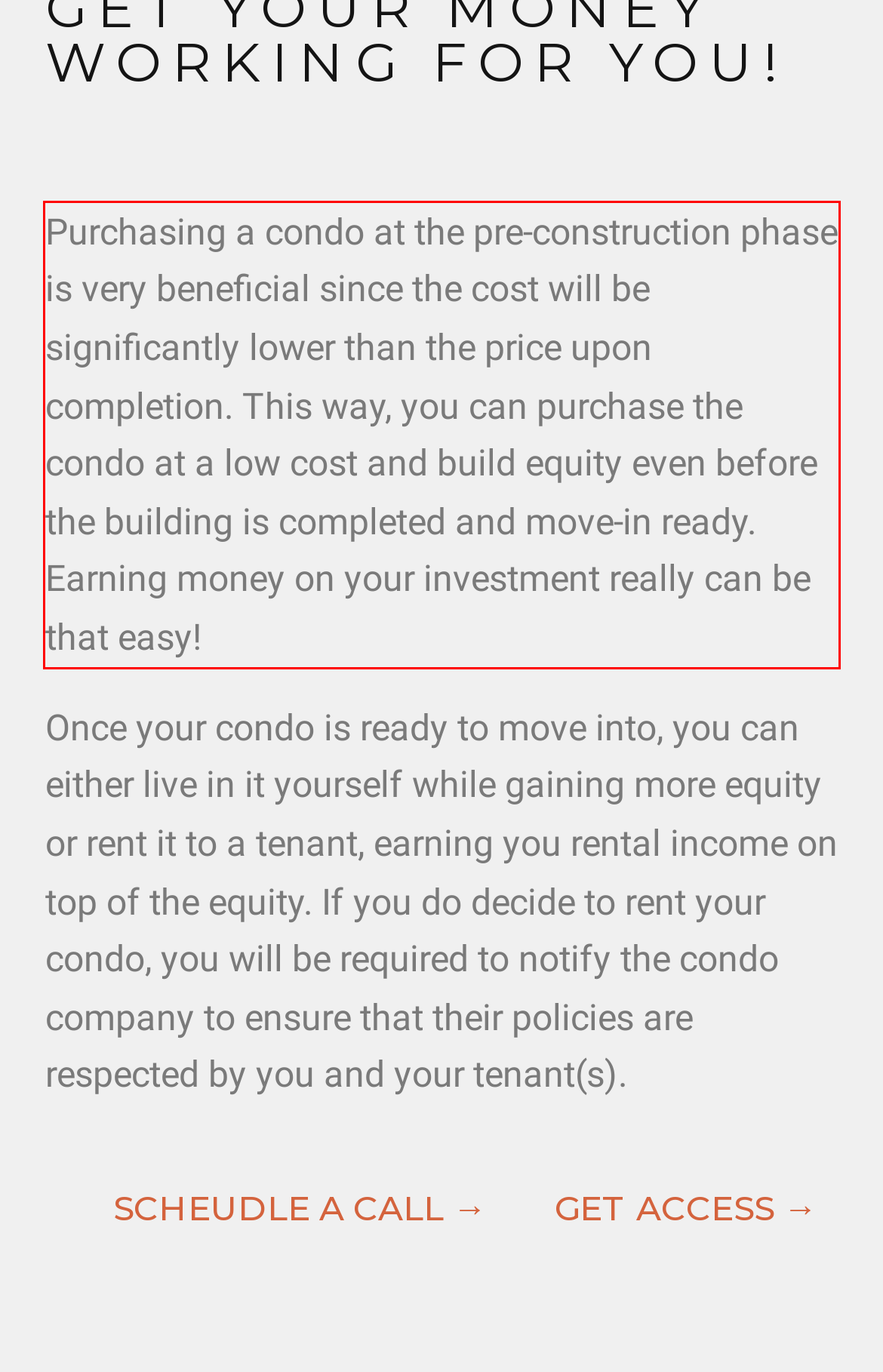Please identify and extract the text content from the UI element encased in a red bounding box on the provided webpage screenshot.

Purchasing a condo at the pre-construction phase is very beneficial since the cost will be significantly lower than the price upon completion. This way, you can purchase the condo at a low cost and build equity even before the building is completed and move-in ready. Earning money on your investment really can be that easy!